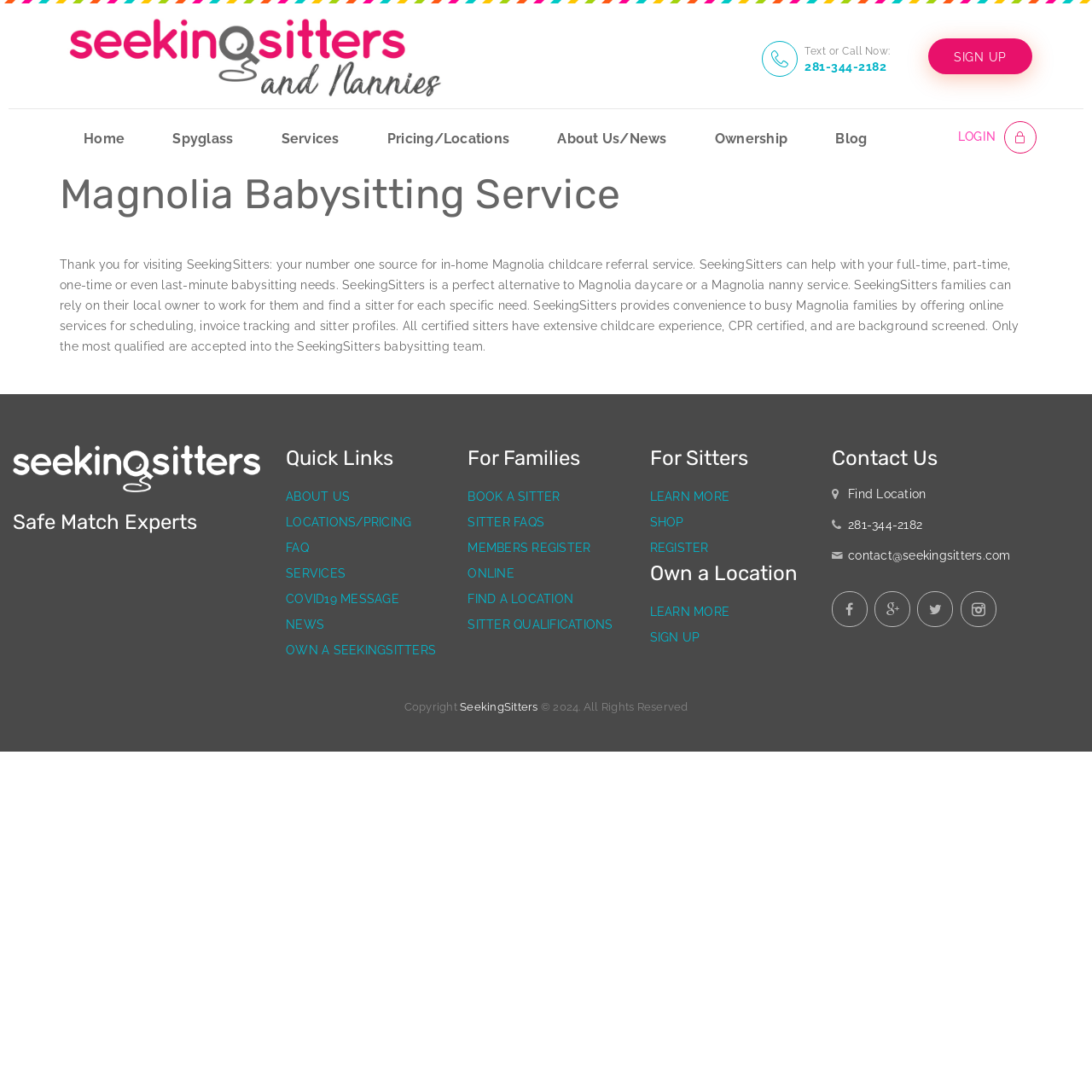Please provide the bounding box coordinates for the element that needs to be clicked to perform the instruction: "Log in to the account". The coordinates must consist of four float numbers between 0 and 1, formatted as [left, top, right, bottom].

[0.877, 0.119, 0.912, 0.131]